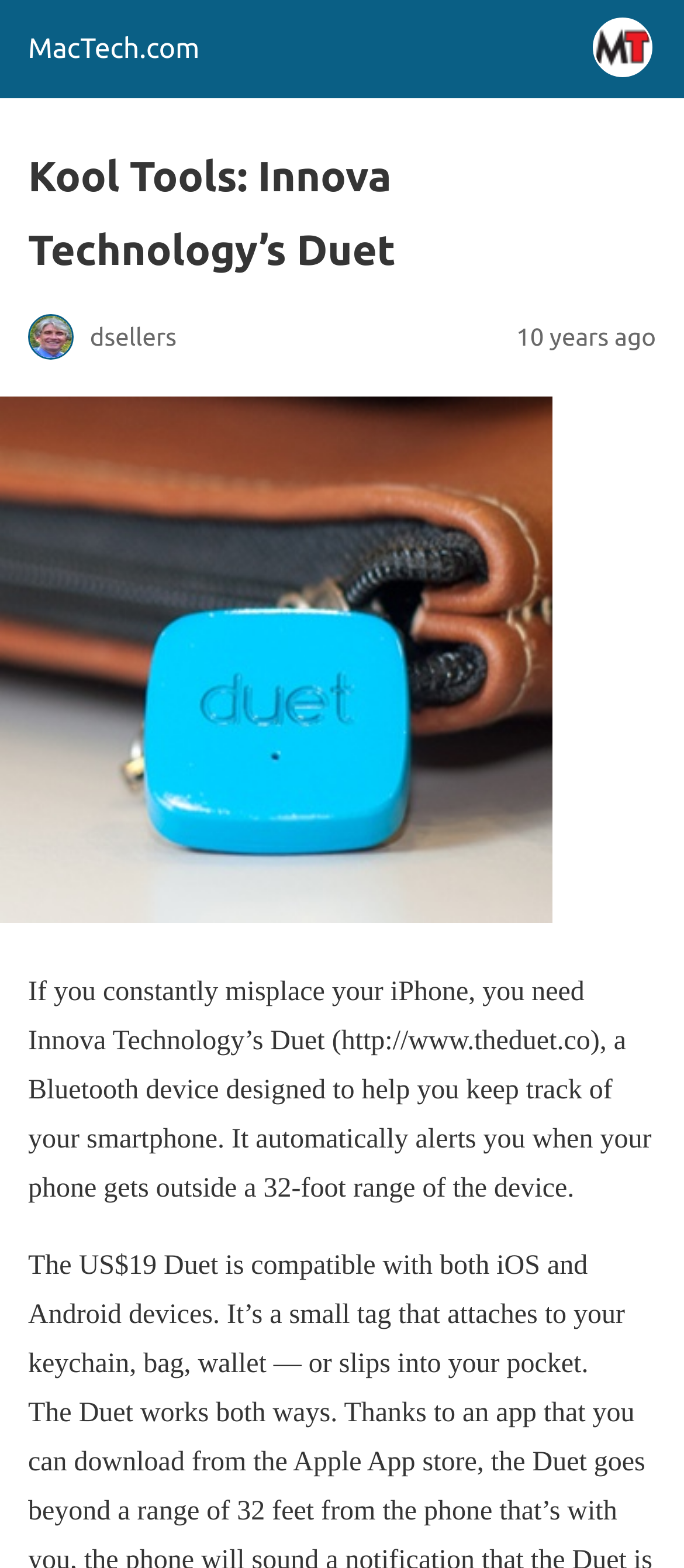Can you find and provide the title of the webpage?

Kool Tools: Innova Technology’s Duet